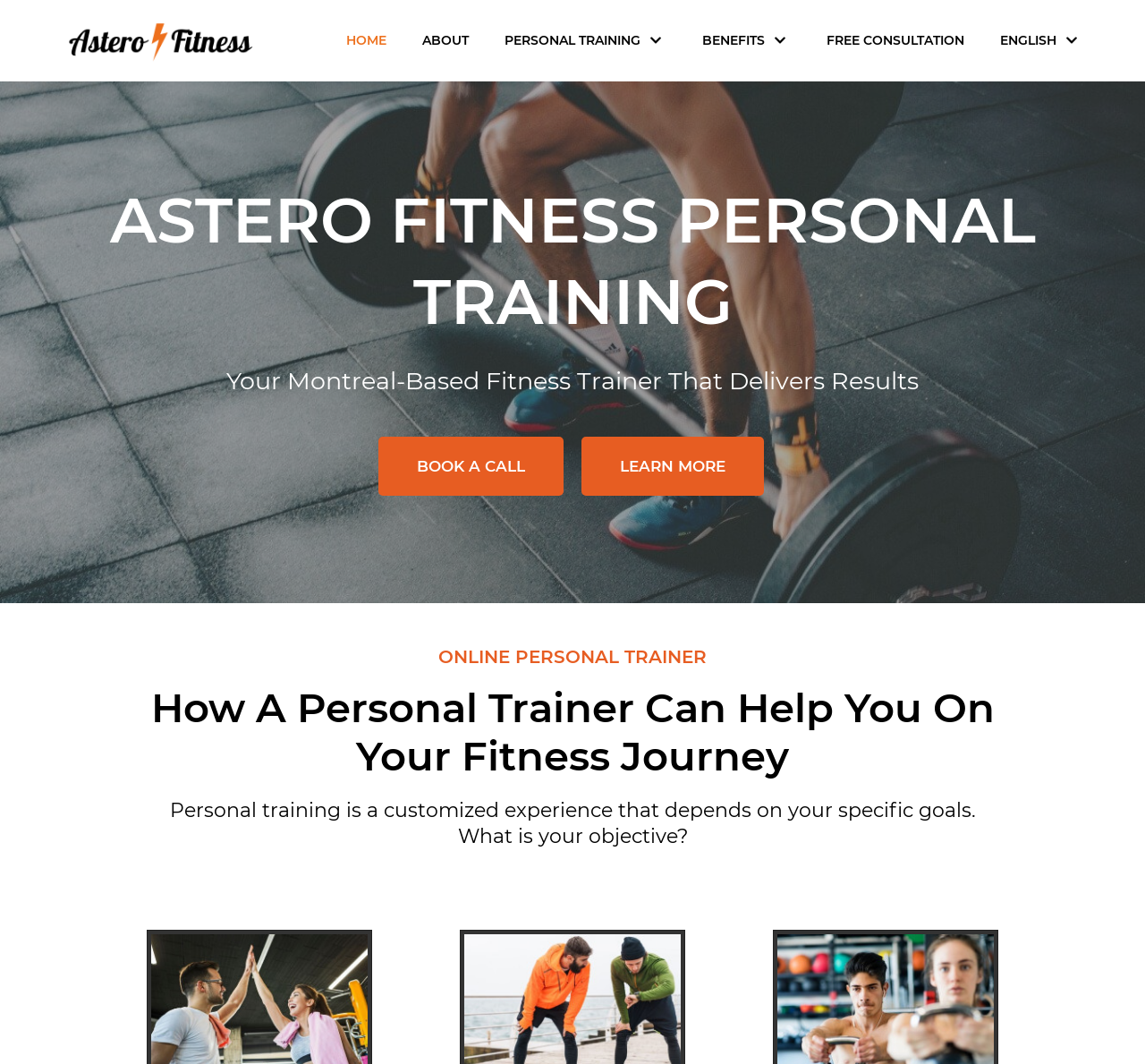Identify the bounding box for the described UI element. Provide the coordinates in (top-left x, top-left y, bottom-right x, bottom-right y) format with values ranging from 0 to 1: Skip to content

[0.0, 0.027, 0.031, 0.044]